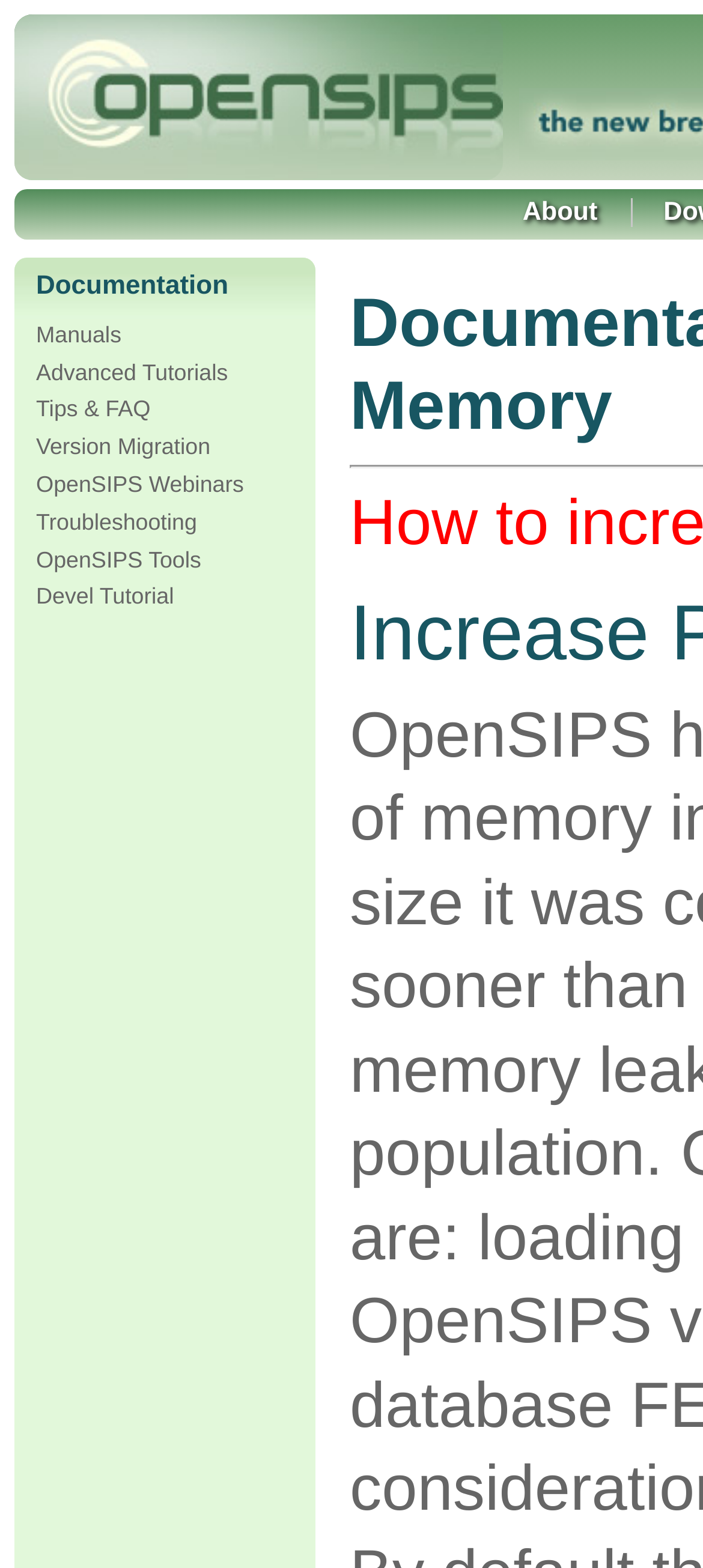How many elements are at the top level of the webpage? Please answer the question using a single word or phrase based on the image.

2